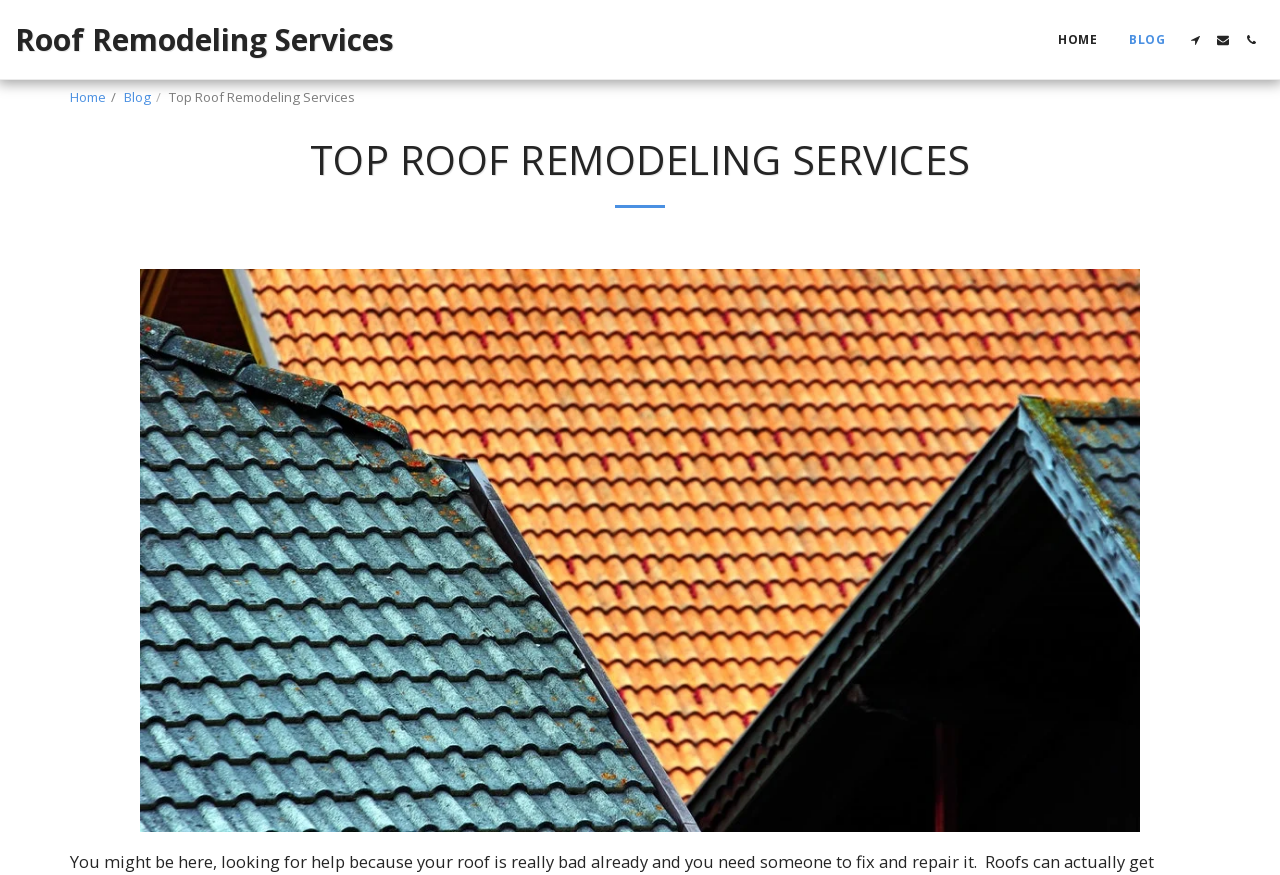How many navigation links are present in the top menu?
Using the image, answer in one word or phrase.

2